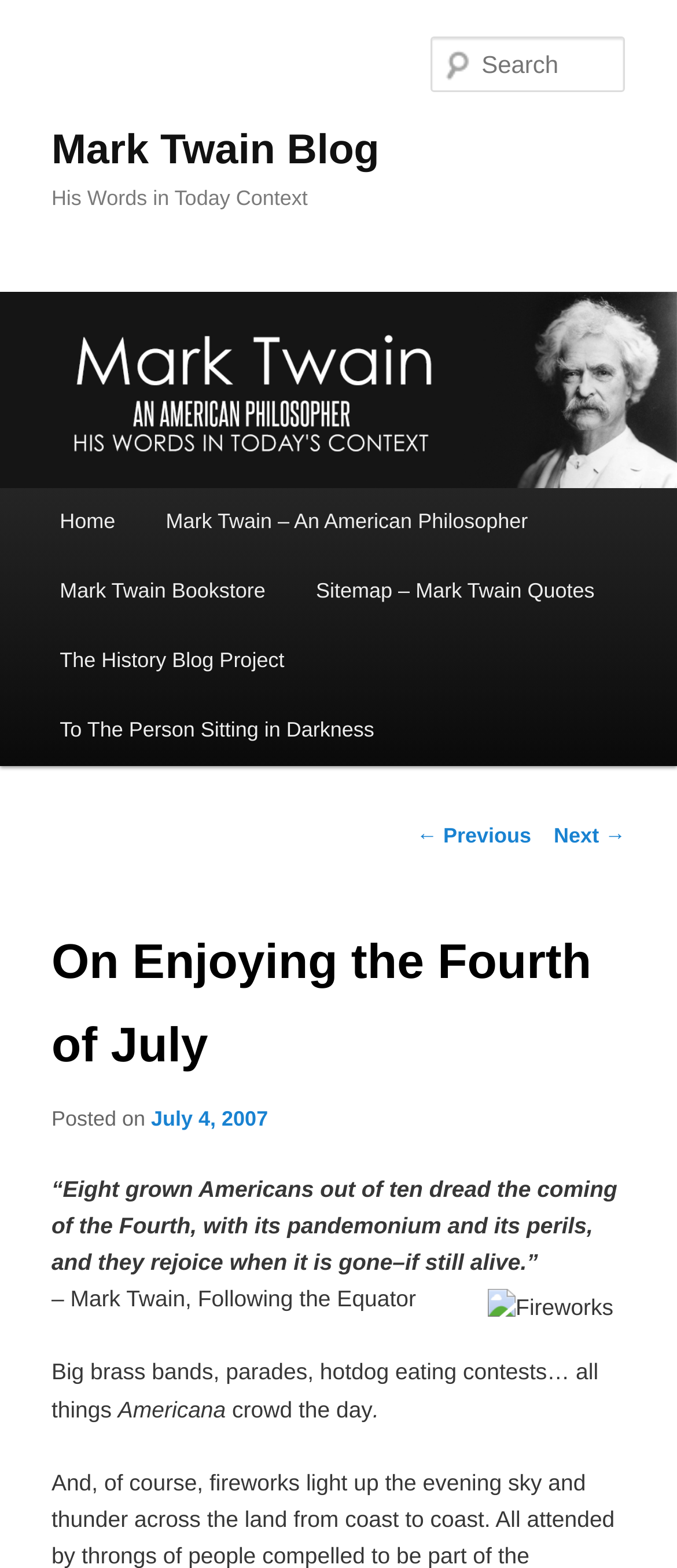Identify the bounding box coordinates for the UI element mentioned here: "Home". Provide the coordinates as four float values between 0 and 1, i.e., [left, top, right, bottom].

[0.051, 0.311, 0.208, 0.355]